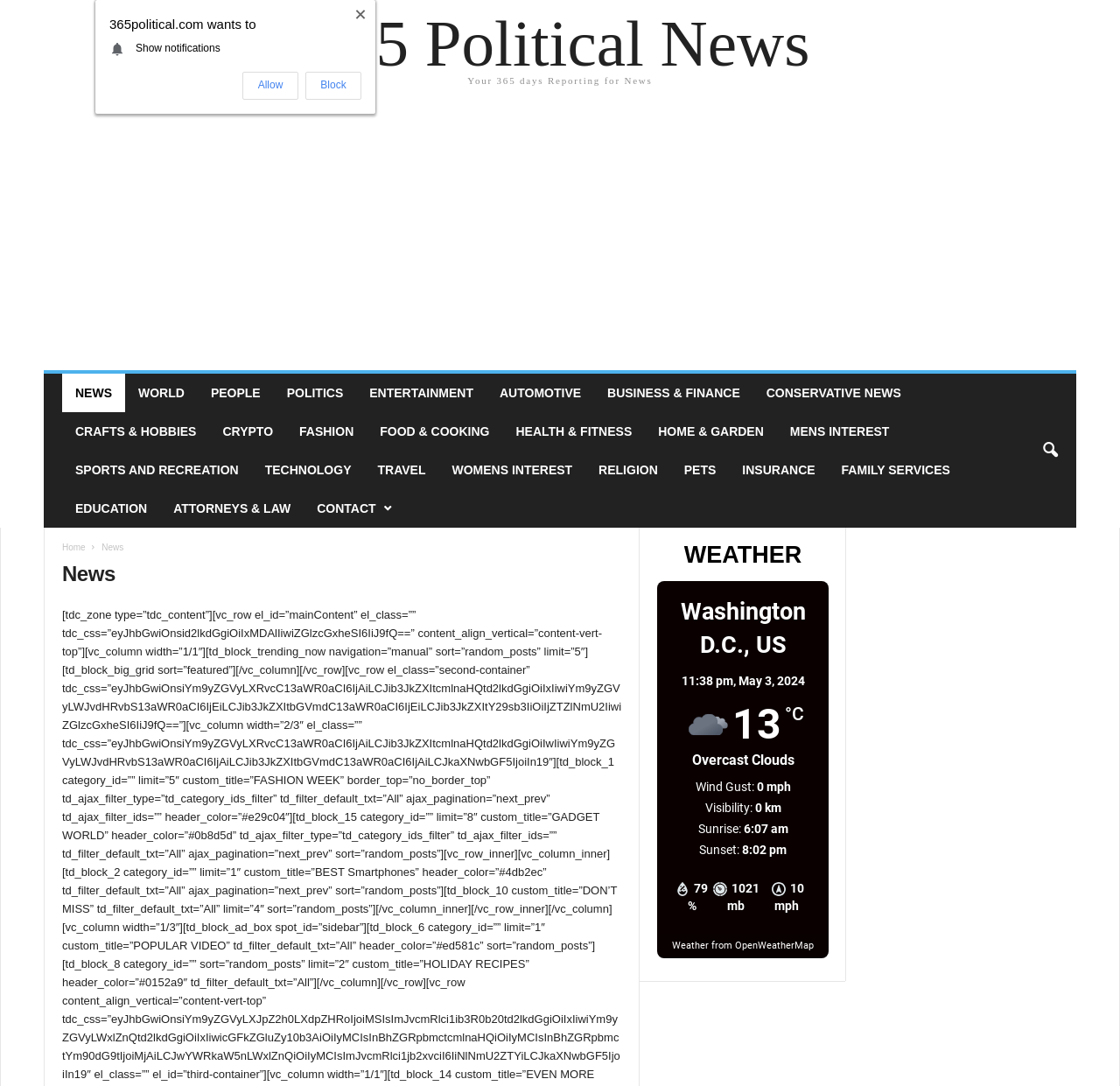Pinpoint the bounding box coordinates of the element to be clicked to execute the instruction: "Follow @mishcon_de_reya".

None